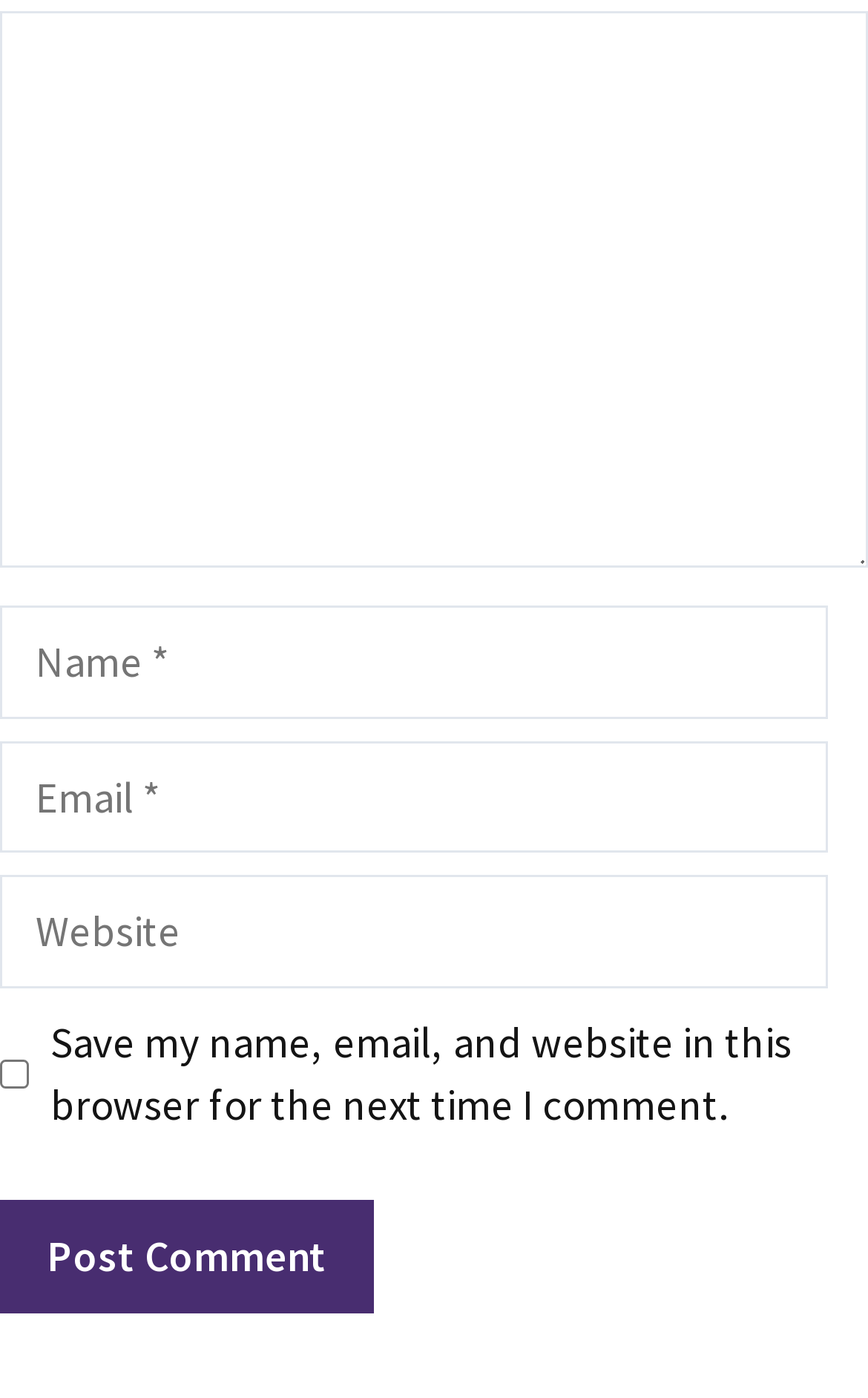Find the bounding box coordinates for the HTML element specified by: "parent_node: Comment name="comment"".

[0.0, 0.007, 1.0, 0.405]